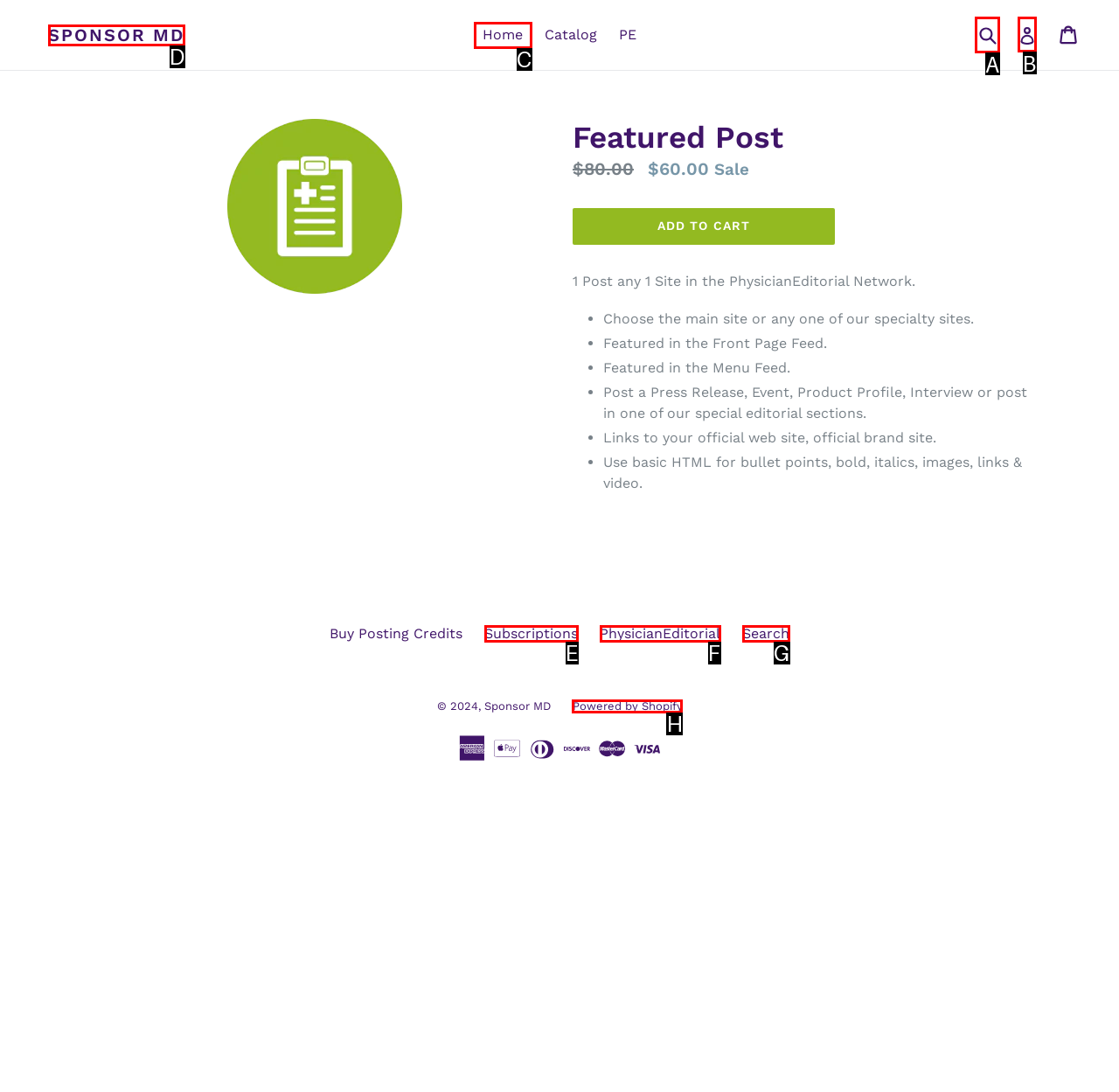Select the HTML element to finish the task: Log in to the website Reply with the letter of the correct option.

B